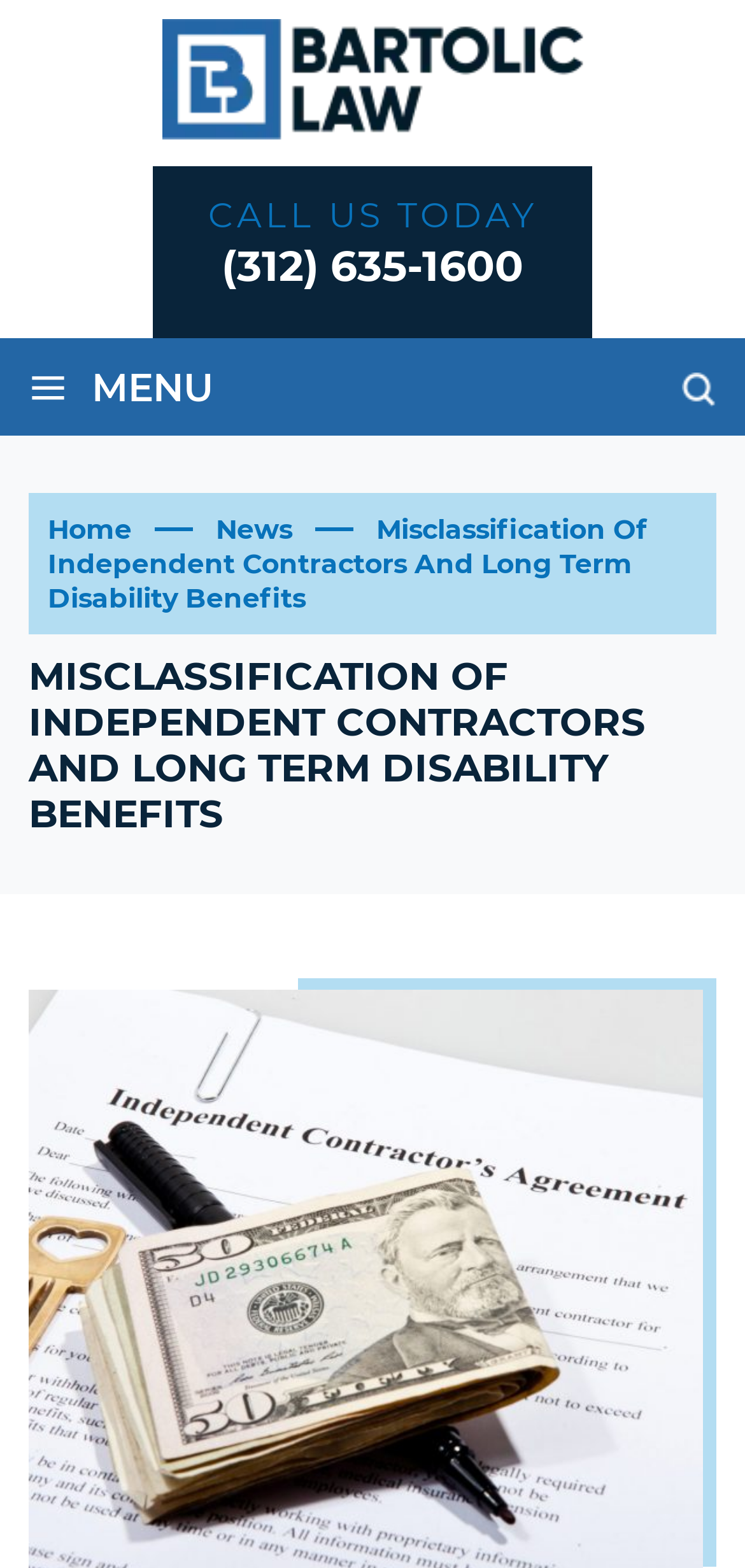Identify the first-level heading on the webpage and generate its text content.

MISCLASSIFICATION OF INDEPENDENT CONTRACTORS AND LONG TERM DISABILITY BENEFITS